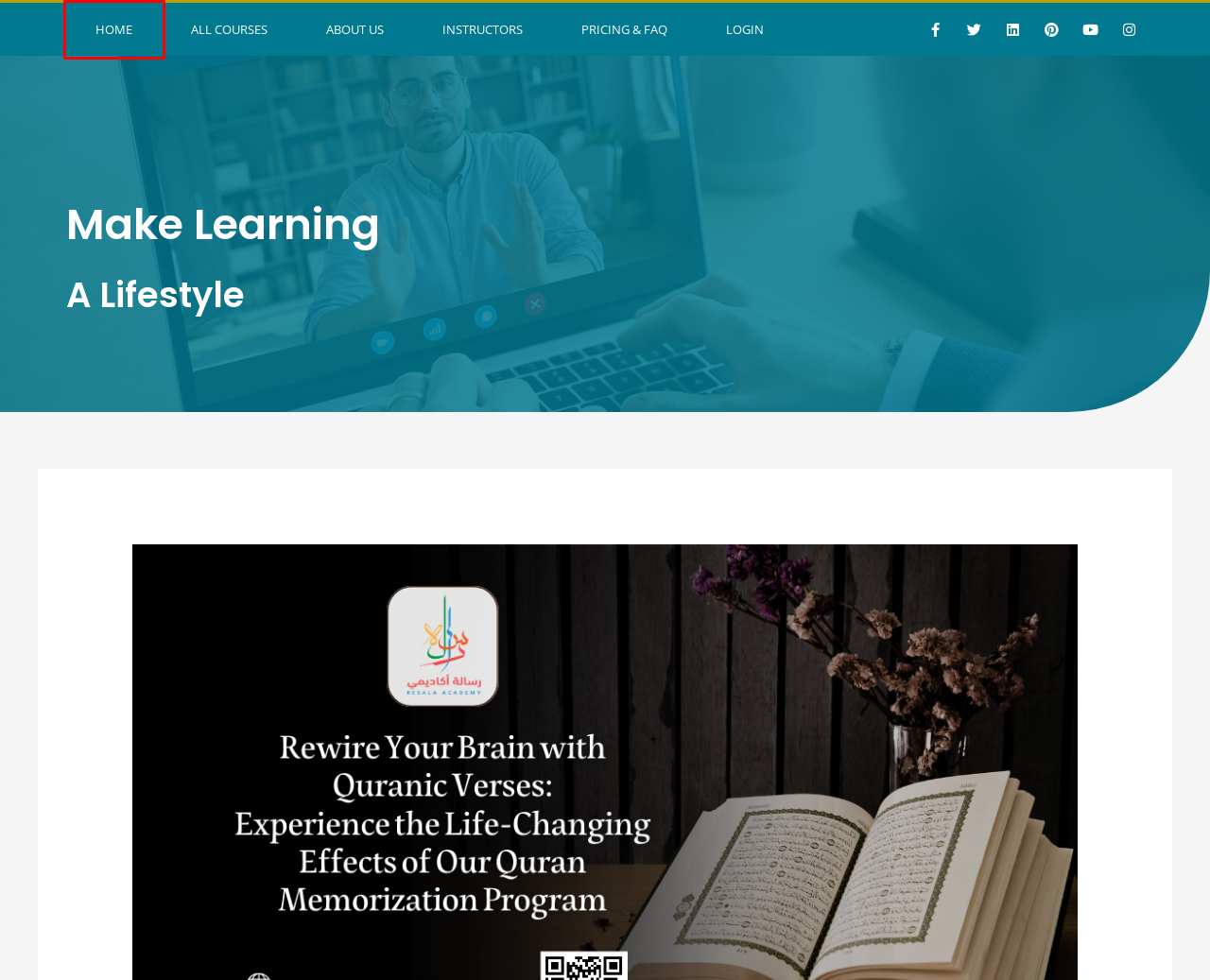You have a screenshot of a webpage, and a red bounding box highlights an element. Select the webpage description that best fits the new page after clicking the element within the bounding box. Options are:
A. Join Intensive Arabic Course Online | Intensive Arabic Classes
B. Online Arabic & Quran tutors in USA, Canada, UK, Australia
C. Online Arabic & Quran tutors in USA, Canada, UK, Australia - Resala Academy - Instructors
D. Terms and conditions - Resala Academy
E. Pricing & FAQ - Resala Academy
F. Online Quran Classes | Best Online Quran Classes In USA - Resala Academy
G. Online Arabic & Quran Courses in USA, Canada, UK, Australia
H. Holy Quran learning Archives - Resala Academy

F